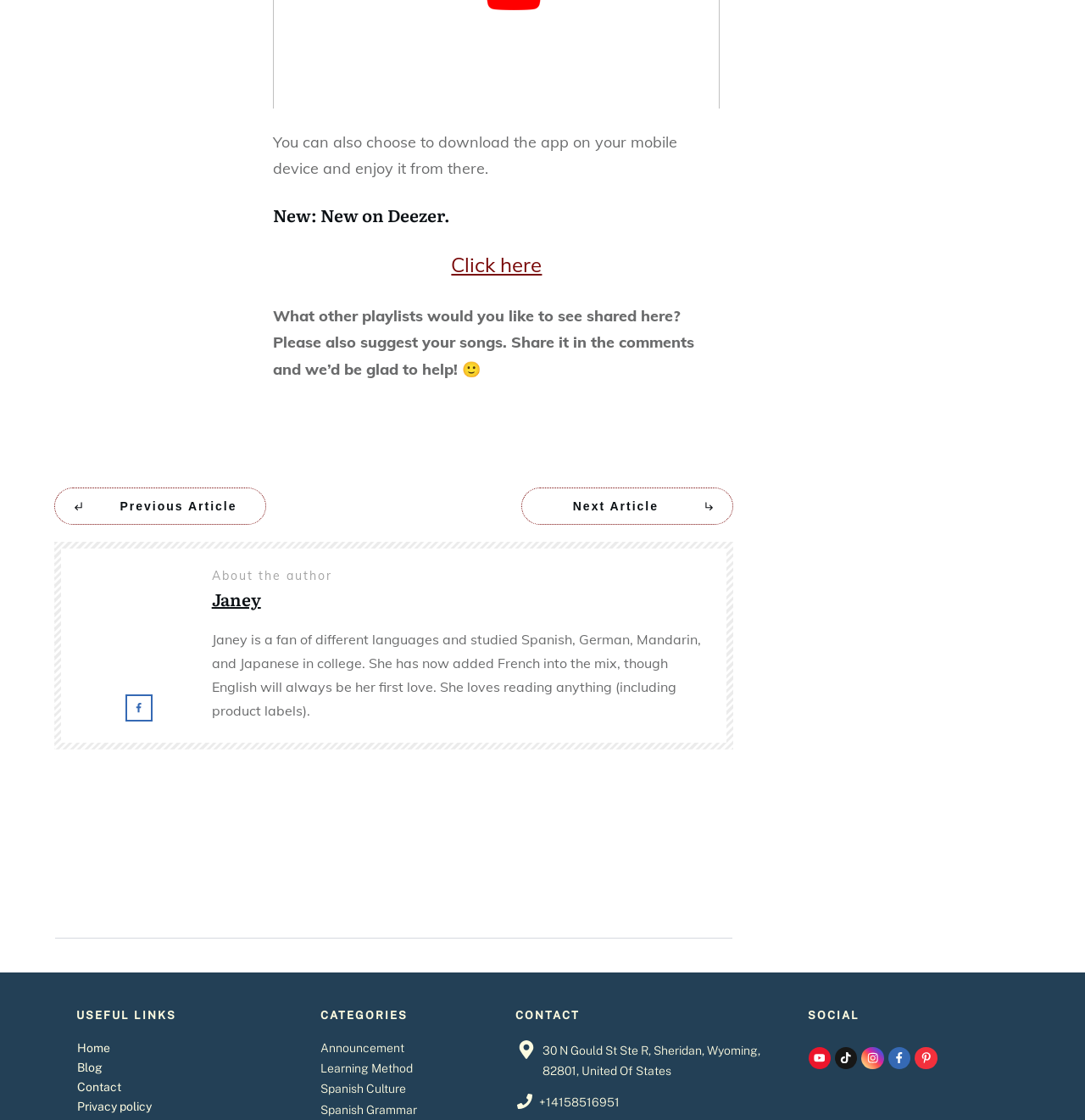Please answer the following question using a single word or phrase: 
How many links are there in the 'USEFUL LINKS' section?

4